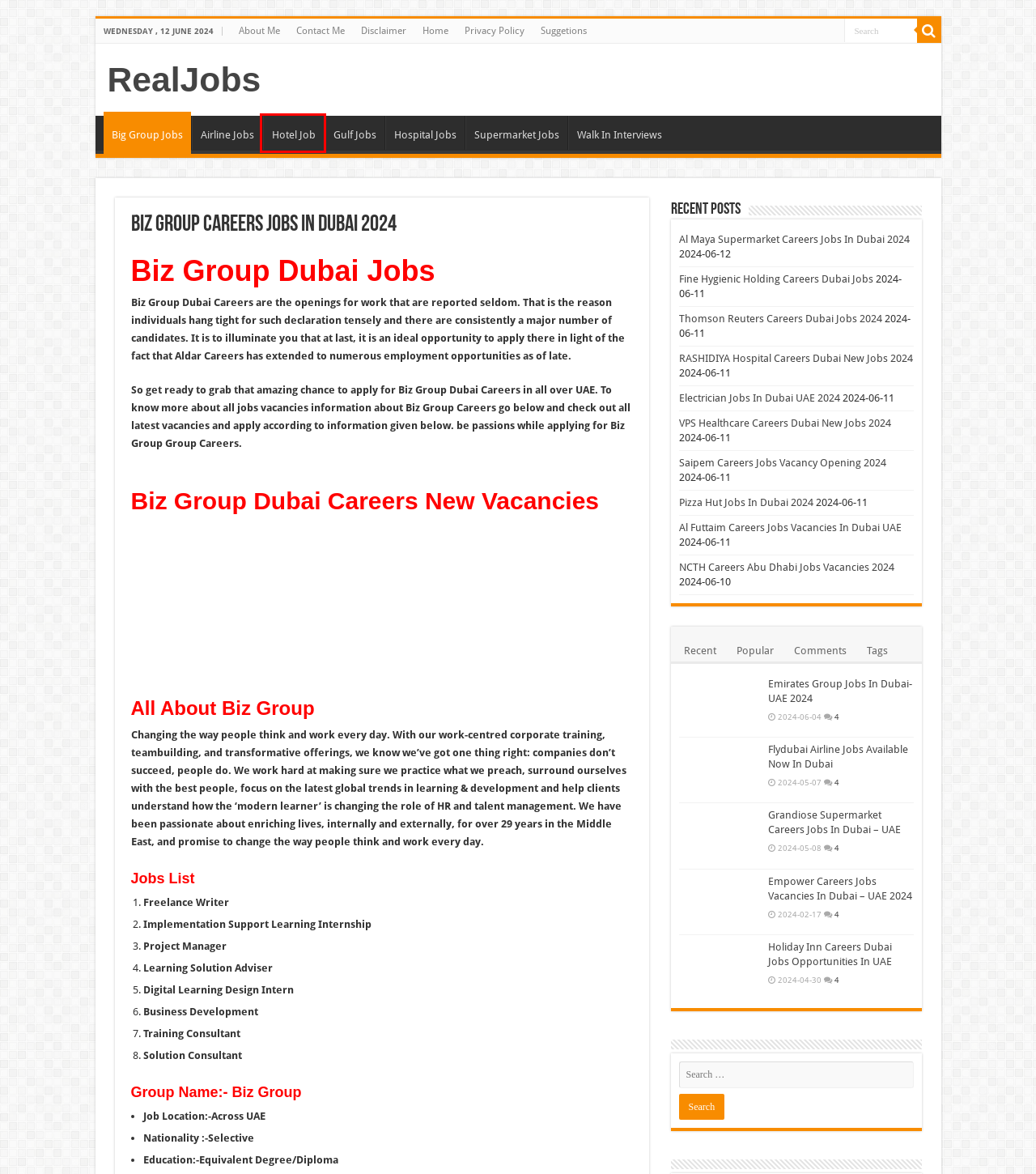You are looking at a webpage screenshot with a red bounding box around an element. Pick the description that best matches the new webpage after interacting with the element in the red bounding box. The possible descriptions are:
A. Fine Hygienic Holding Careers Dubai Jobs - RealJobs
B. Hotel Job Archives - RealJobs
C. VPS Healthcare Careers Dubai New Jobs 2024 - RealJobs
D. Home - RealJobs
E. Emirates Group Jobs In Dubai- UAE 2024 - RealJobs
F. Al Futtaim Careers Jobs Vacancies In Dubai UAE - RealJobs
G. Big Group Jobs Archives - RealJobs
H. Flydubai Airline Jobs Available Now In Dubai - RealJobs

B